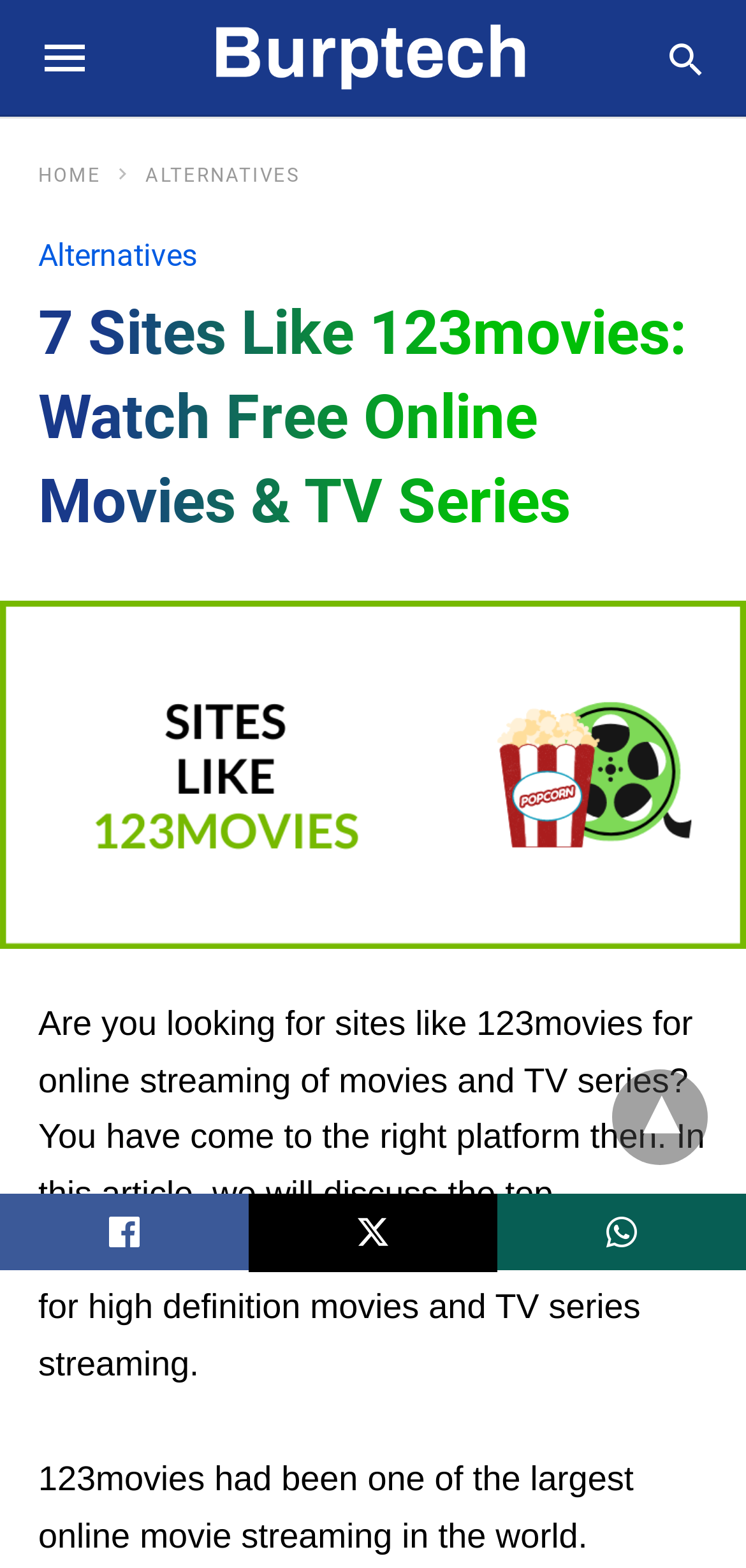Determine the bounding box coordinates of the UI element described by: "title="twitter share"".

[0.333, 0.761, 0.667, 0.811]